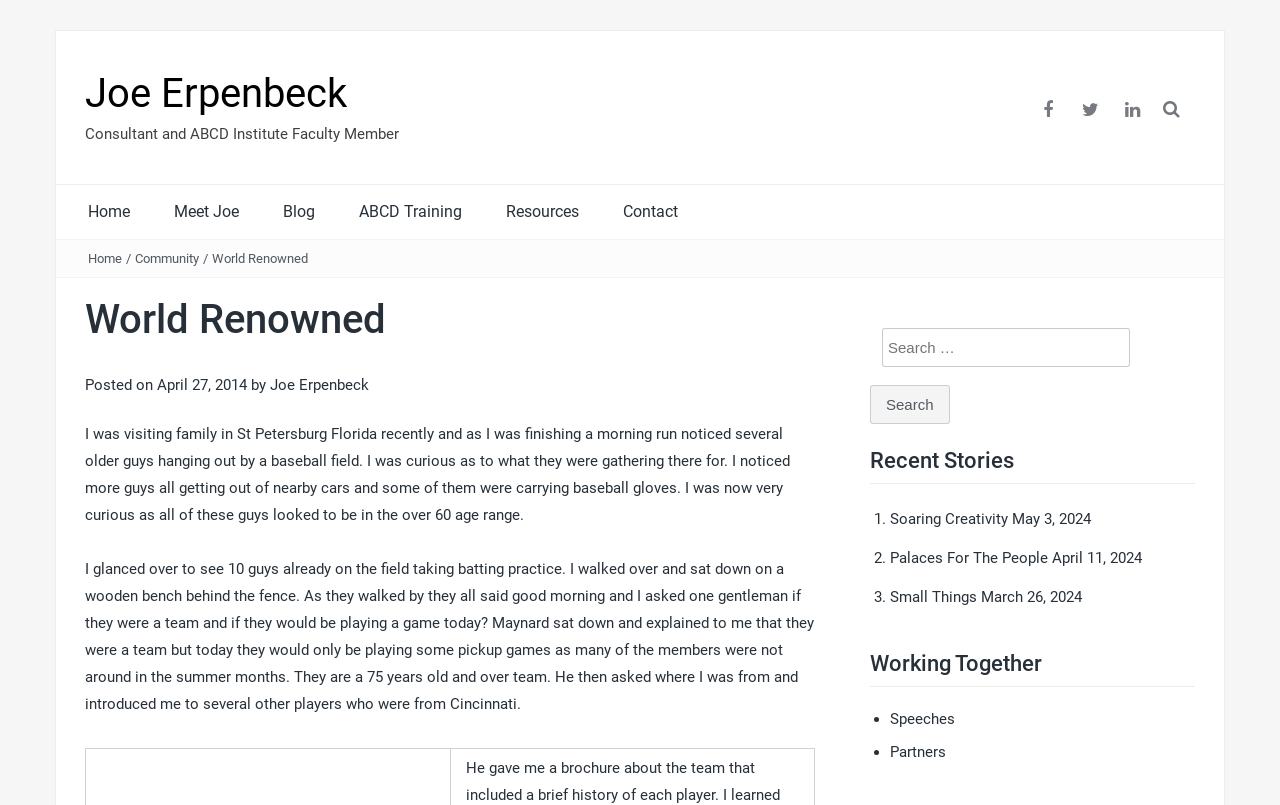Please respond in a single word or phrase: 
How many search boxes are on the webpage?

2